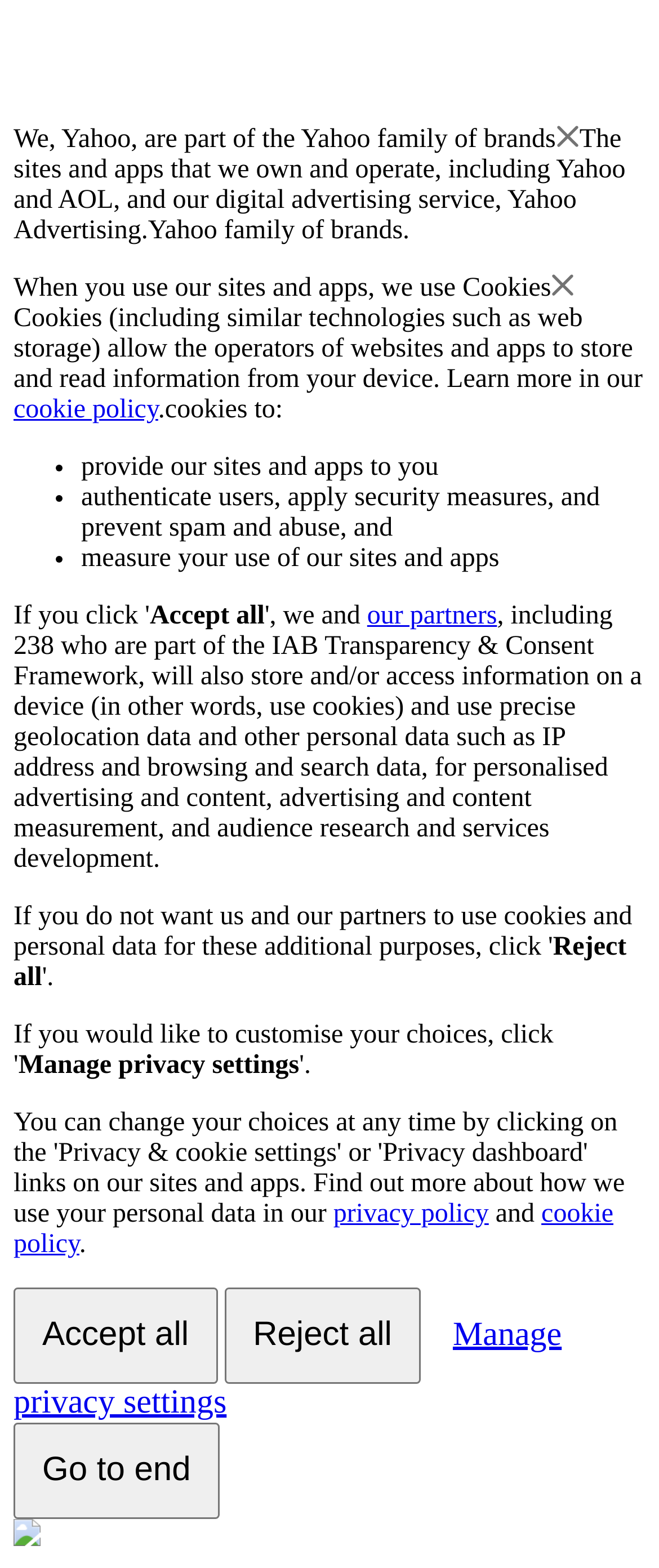Use the information in the screenshot to answer the question comprehensively: What is the purpose of using cookies?

The text states that cookies are used 'to provide our sites and apps to you', which implies that one of the purposes of using cookies is to provide sites and apps.